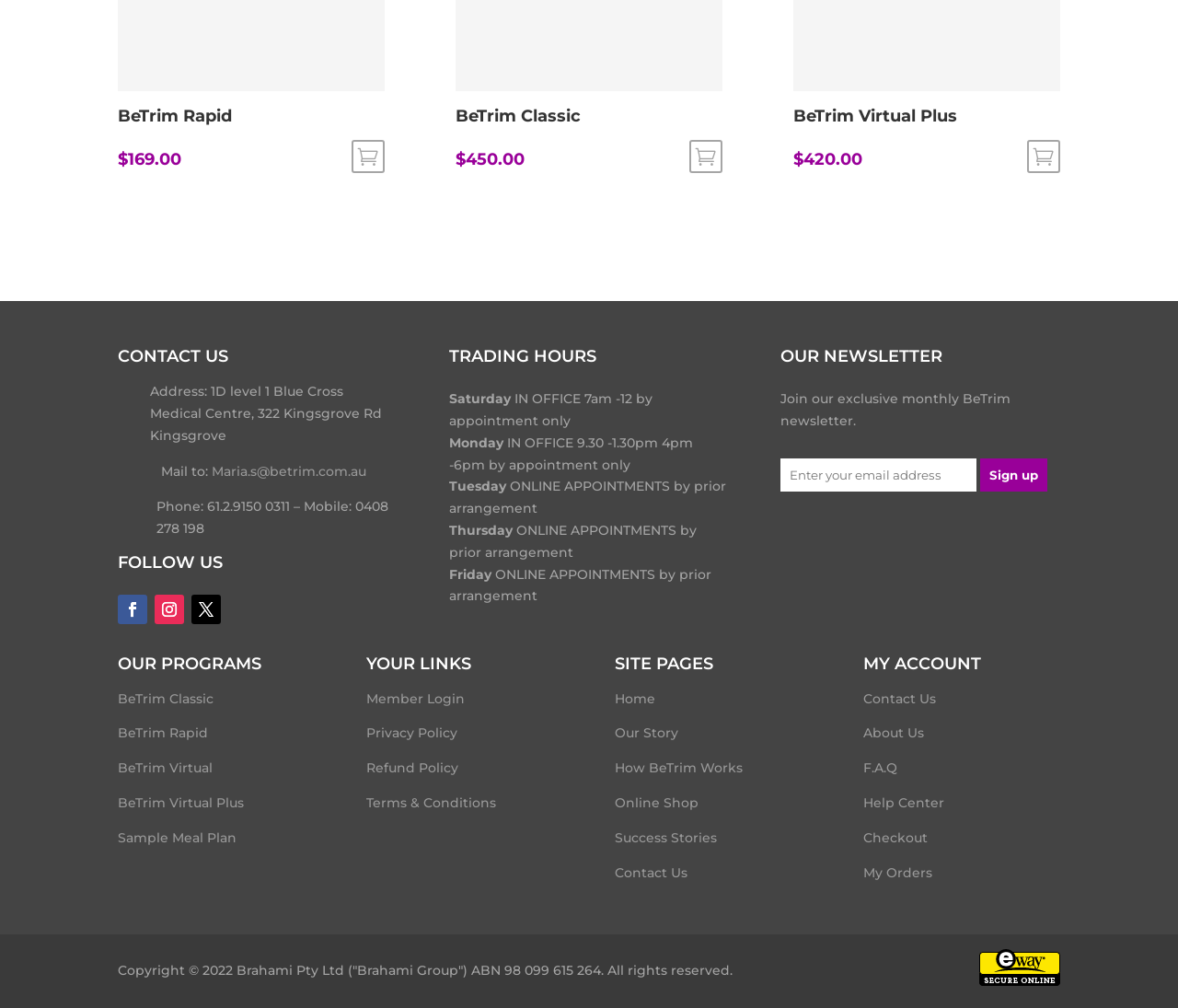Using the provided description: "Checkout", find the bounding box coordinates of the corresponding UI element. The output should be four float numbers between 0 and 1, in the format [left, top, right, bottom].

[0.733, 0.823, 0.788, 0.839]